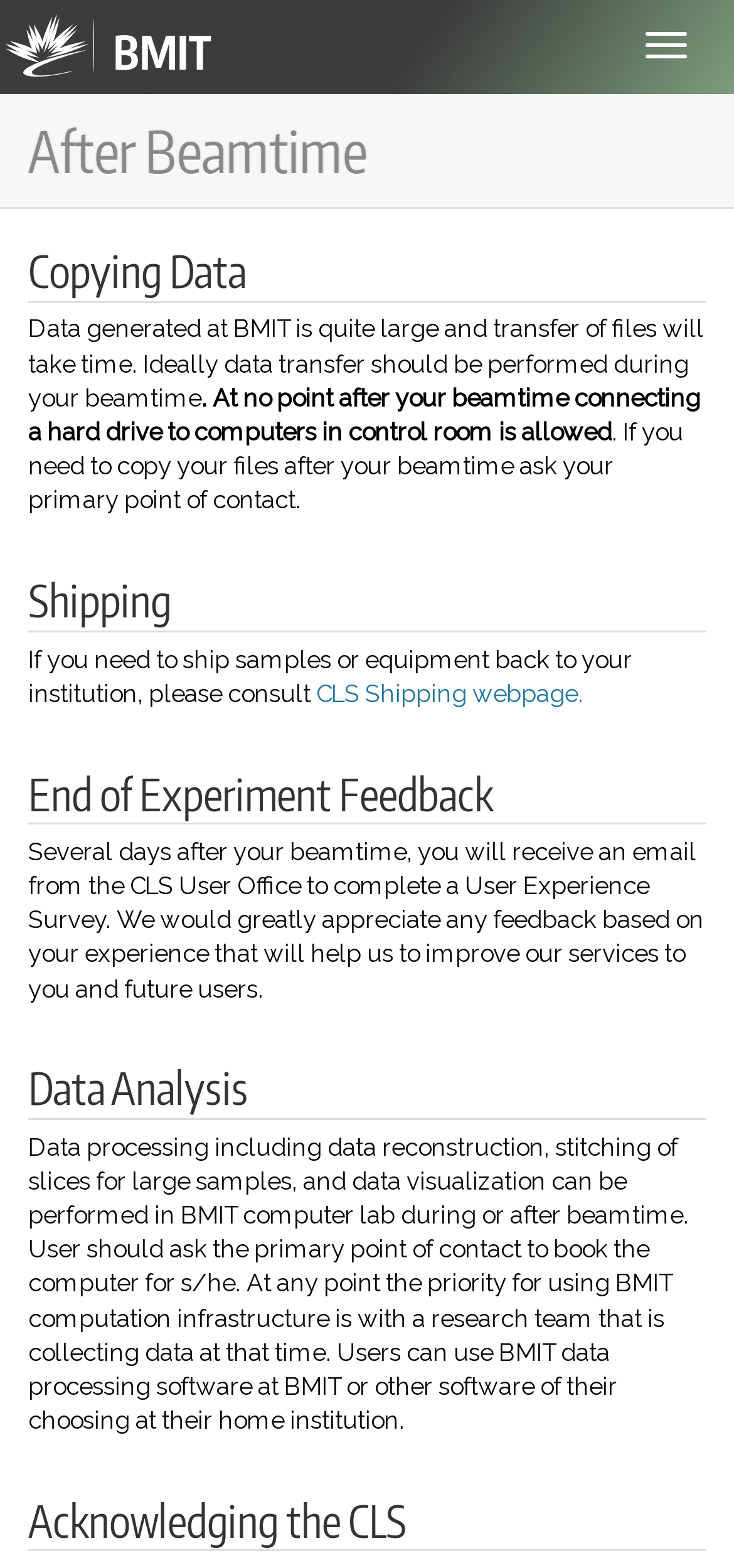What is the purpose of the User Experience Survey?
Examine the screenshot and reply with a single word or phrase.

To improve services